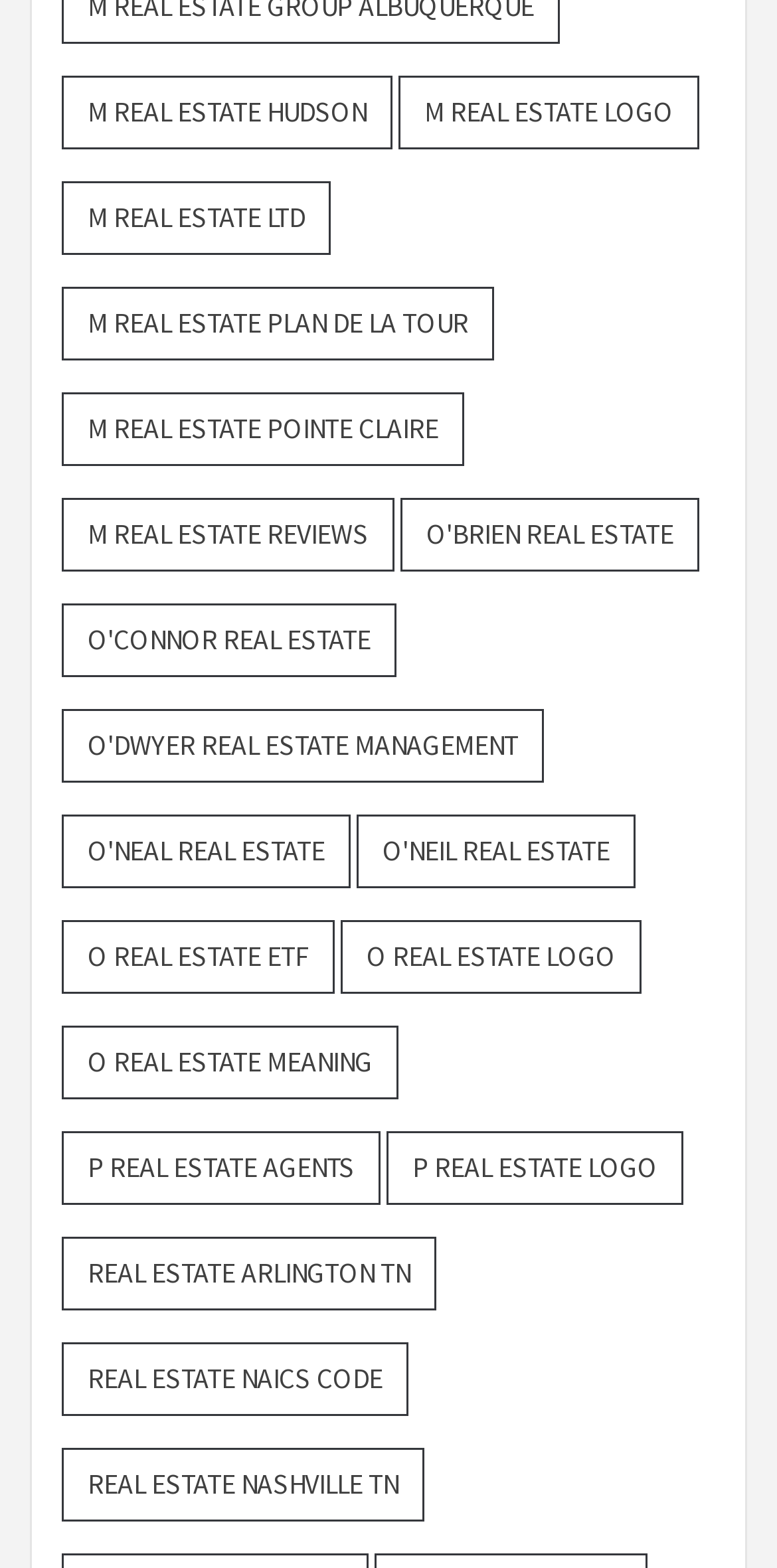How many links have 'Real Estate' in their text?
By examining the image, provide a one-word or phrase answer.

5